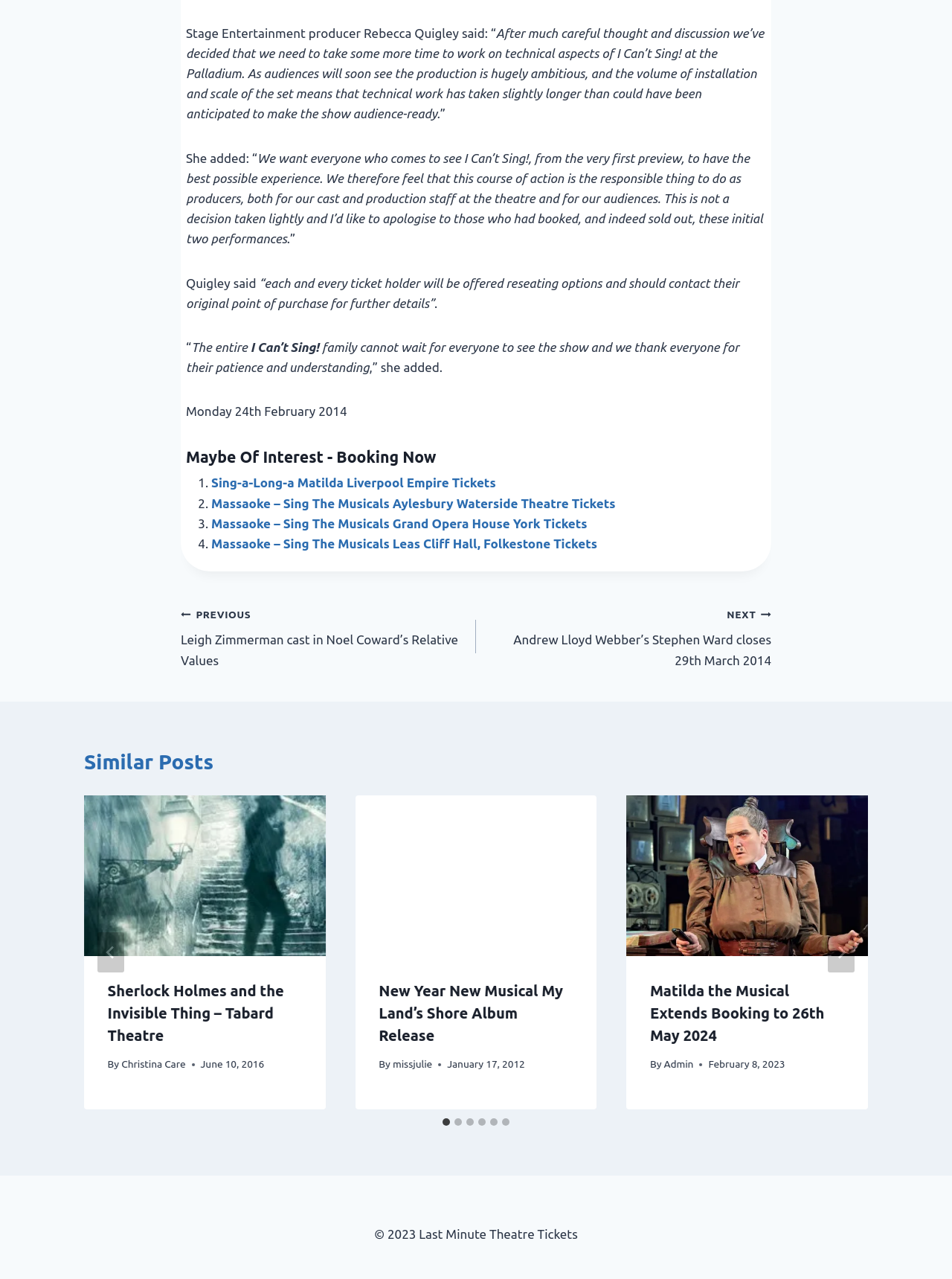How many slides are available in the 'Similar Posts' section?
Examine the screenshot and reply with a single word or phrase.

6